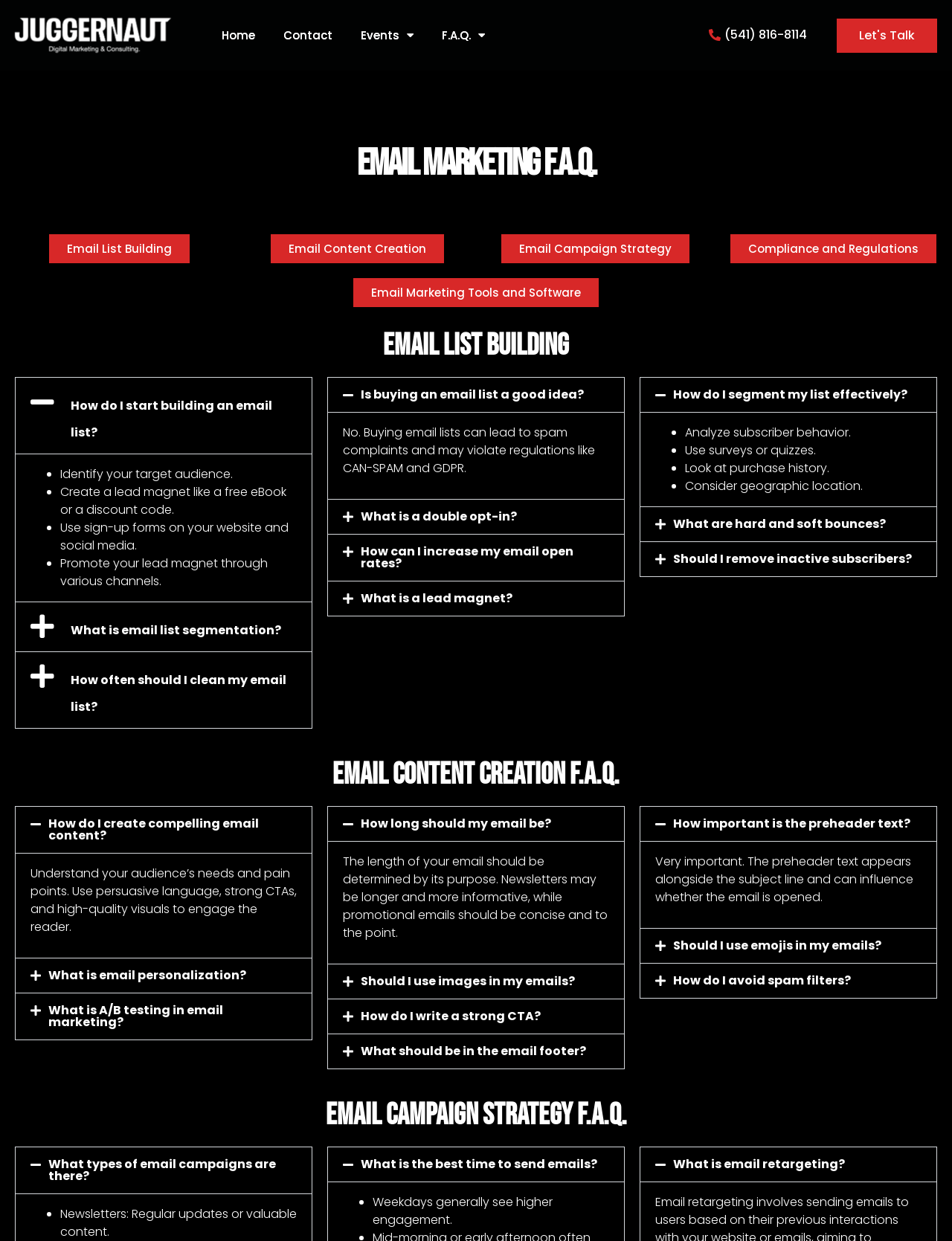Please respond to the question using a single word or phrase:
How often should email lists be cleaned?

The answer is not specified